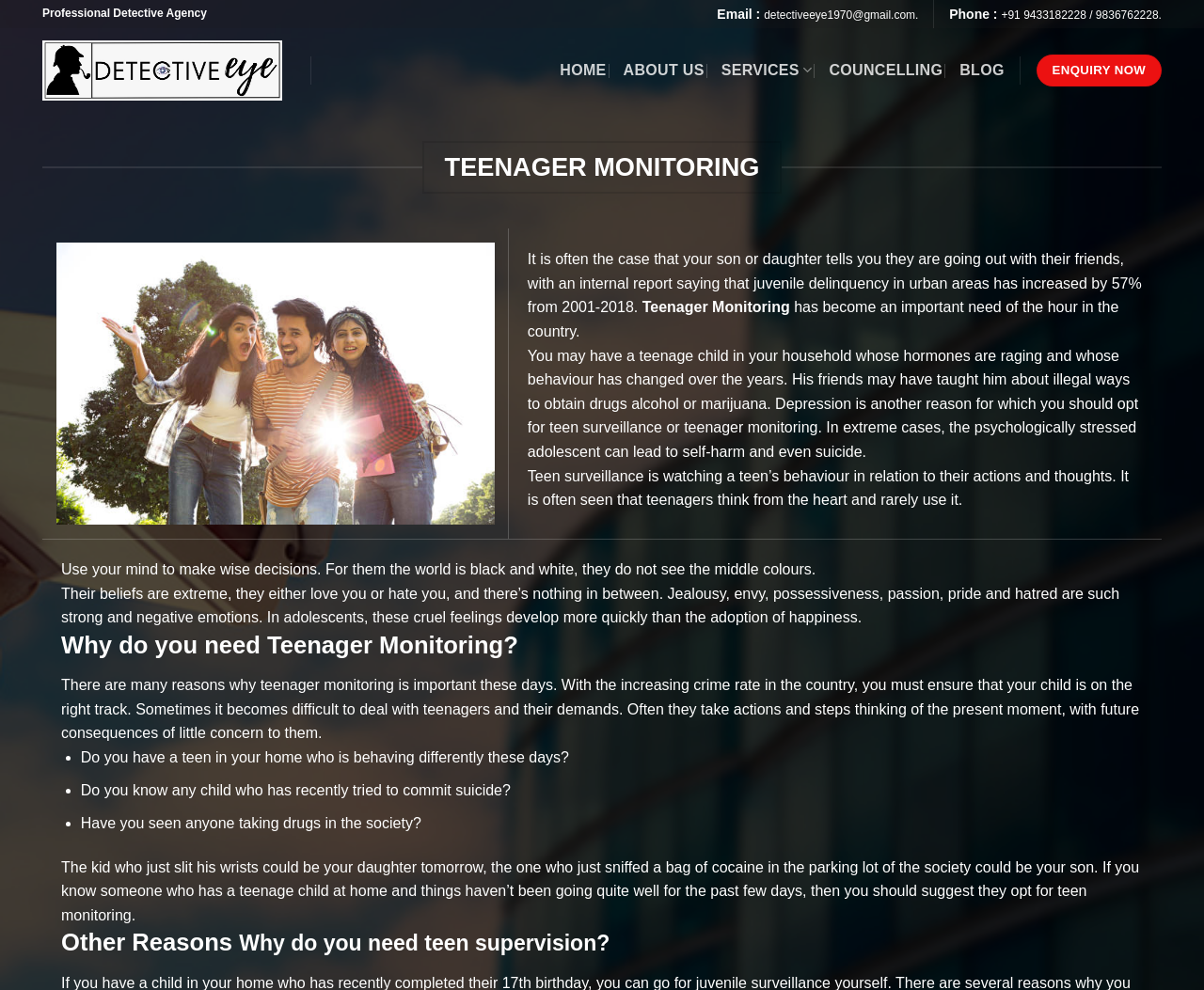Provide the bounding box coordinates for the UI element that is described as: "Services".

[0.599, 0.053, 0.675, 0.09]